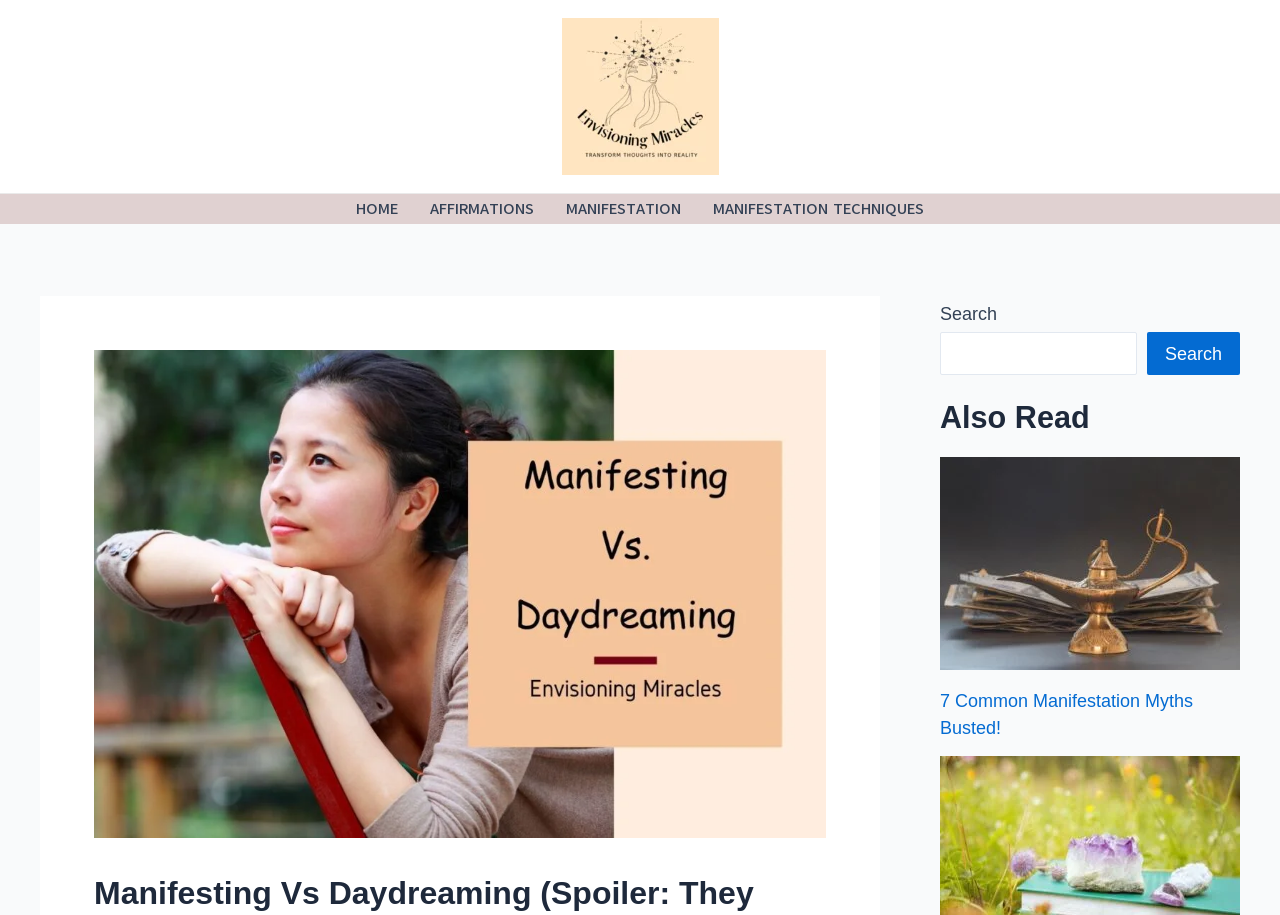What is the principal heading displayed on the webpage?

Manifesting Vs Daydreaming (Spoiler: They Aren’t the Same)